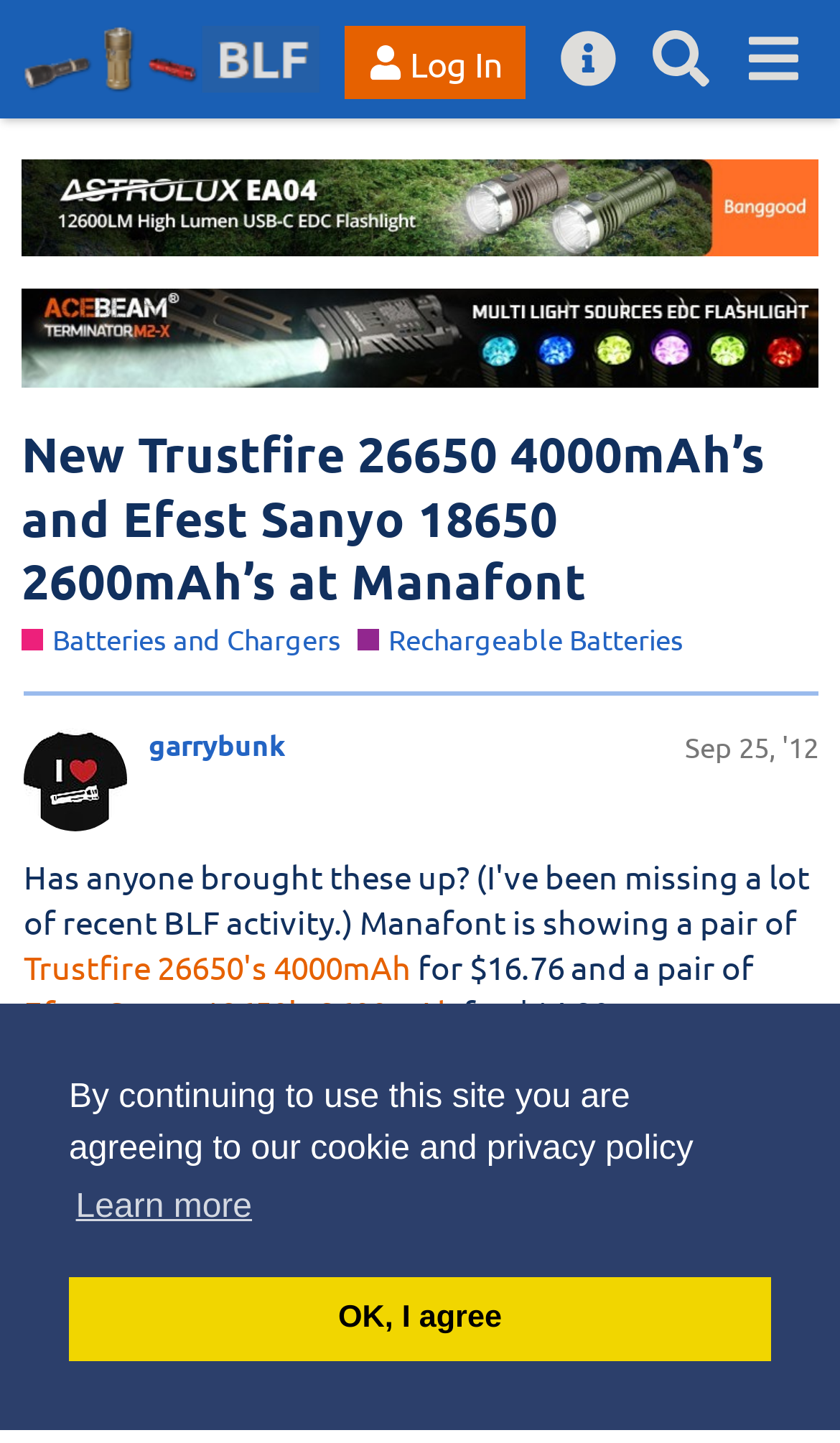Please determine the bounding box coordinates of the area that needs to be clicked to complete this task: 'Learn more about the forum'. The coordinates must be four float numbers between 0 and 1, formatted as [left, top, right, bottom].

[0.026, 0.014, 0.393, 0.068]